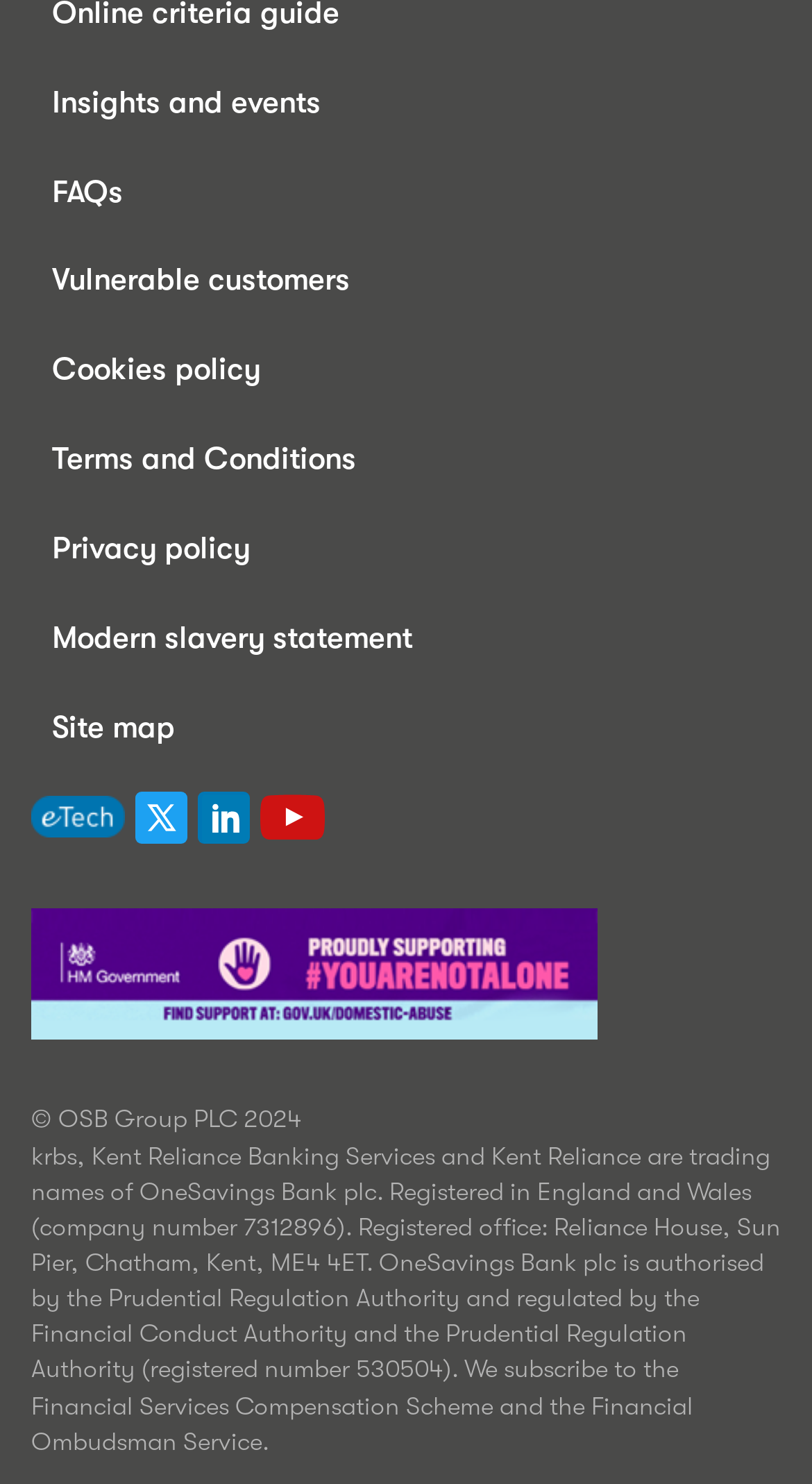Use a single word or phrase to answer the following:
How many social media links are there?

4